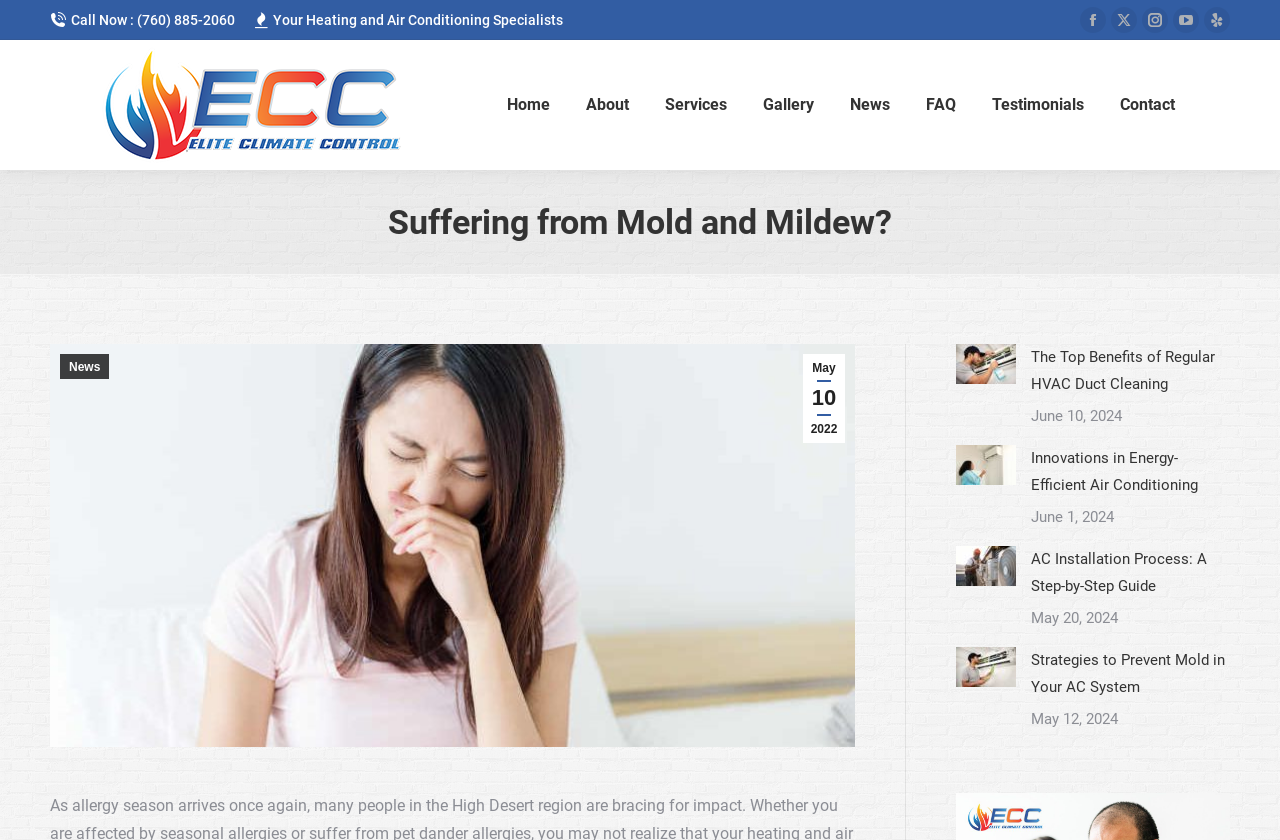Summarize the contents and layout of the webpage in detail.

This webpage is about Elite Climate Control, a heating and air conditioning specialist in the High Desert region. At the top, there is a call-to-action "Call Now" with a phone number, followed by a brief description of the company. On the top right, there are social media links to Facebook, X, Instagram, YouTube, and Yelp.

Below the top section, there is a logo of Elite Climate Control, accompanied by a navigation menu with links to Home, About, Services, Gallery, News, FAQ, Testimonials, and Contact.

The main content of the webpage is a news section, with a heading "Suffering from Mold and Mildew?" and a brief introduction. Below the heading, there are four news articles, each with a title, a date, and a brief summary. The articles are arranged in a vertical column, with the most recent article at the top. Each article has a post image, a title, and a date. The dates range from May 10, 2022, to June 10, 2024.

The news articles are about various topics related to HVAC systems, including the benefits of regular duct cleaning, innovations in energy-efficient air conditioning, AC installation processes, and strategies to prevent mold in AC systems.